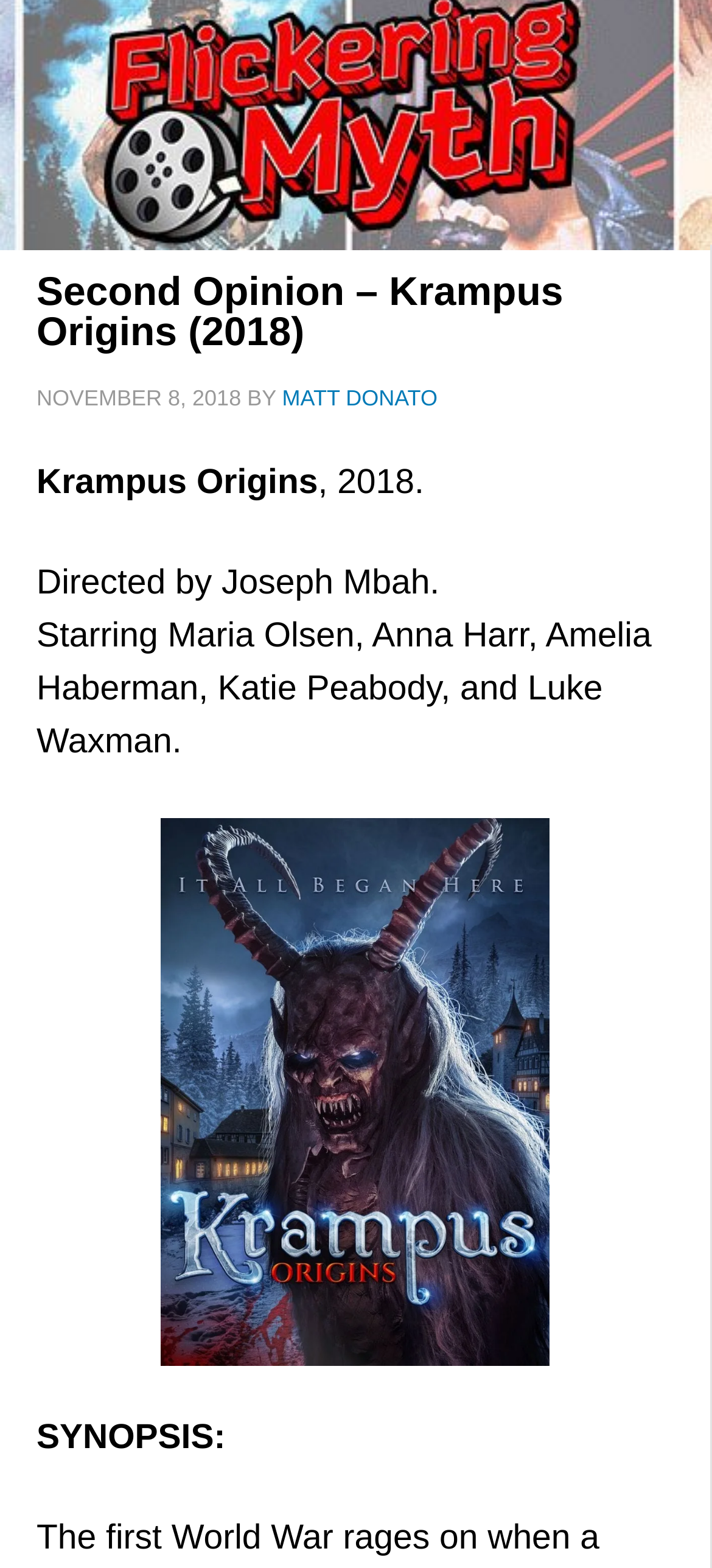Who is the director of Krampus Origins?
Please give a detailed answer to the question using the information shown in the image.

I found the director's name by reading the text 'Directed by Joseph Mbah.' which is located below the title and release year.